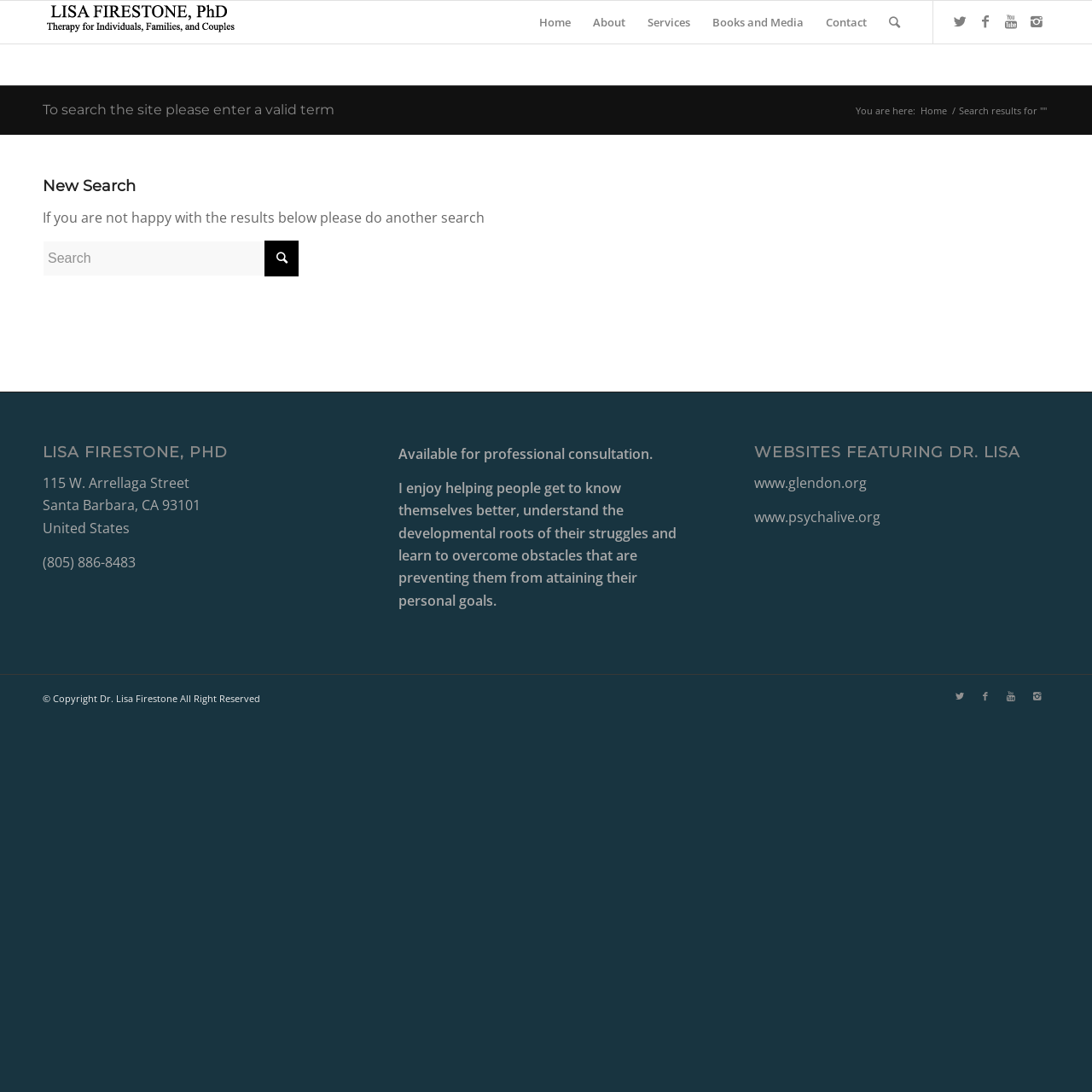Provide the bounding box coordinates for the UI element described in this sentence: "Youtube". The coordinates should be four float values between 0 and 1, i.e., [left, top, right, bottom].

[0.914, 0.008, 0.938, 0.031]